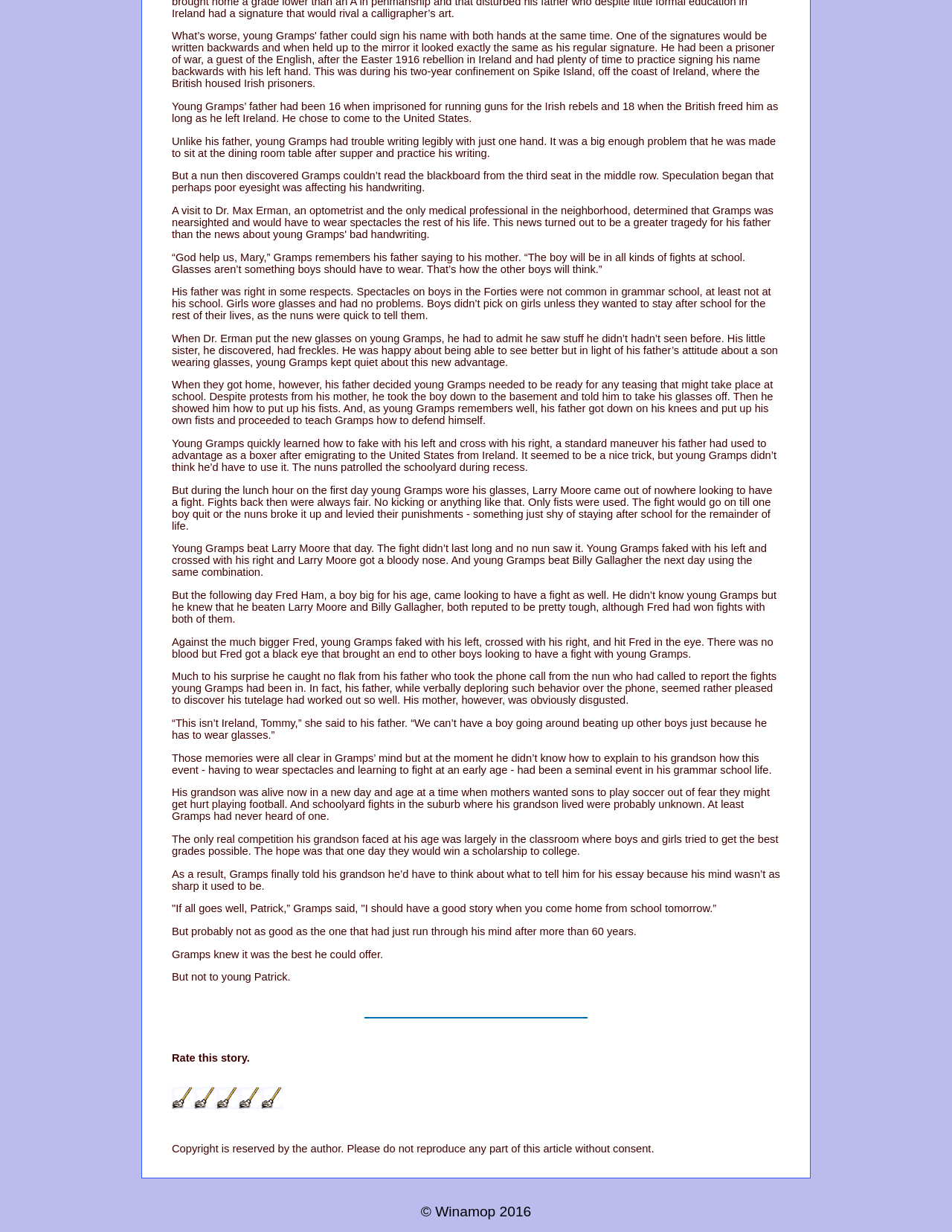Give the bounding box coordinates for the element described by: "parent_node: Rate this story.".

[0.274, 0.882, 0.298, 0.9]